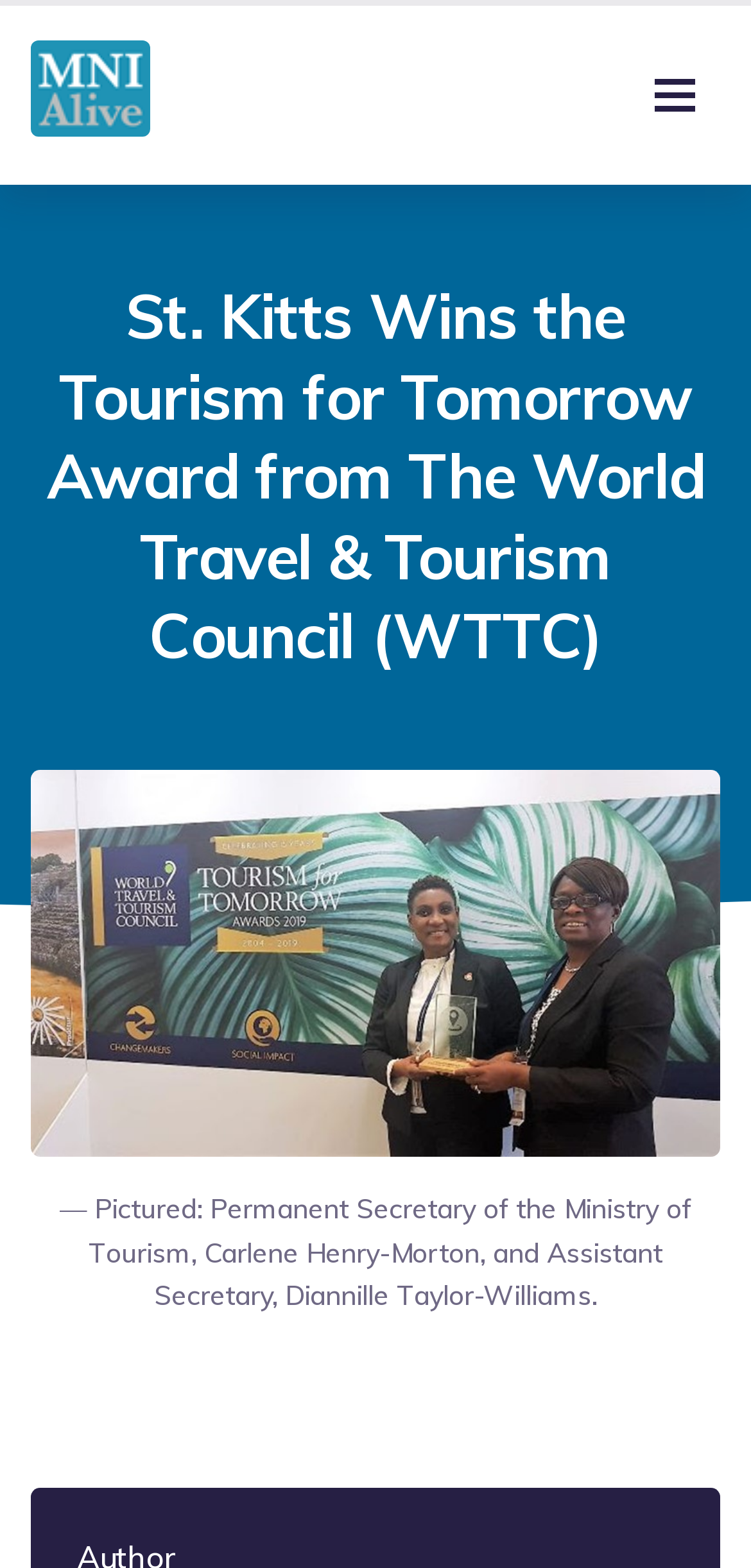Please extract the primary headline from the webpage.

St. Kitts Wins the Tourism for Tomorrow Award from The World Travel & Tourism Council (WTTC)